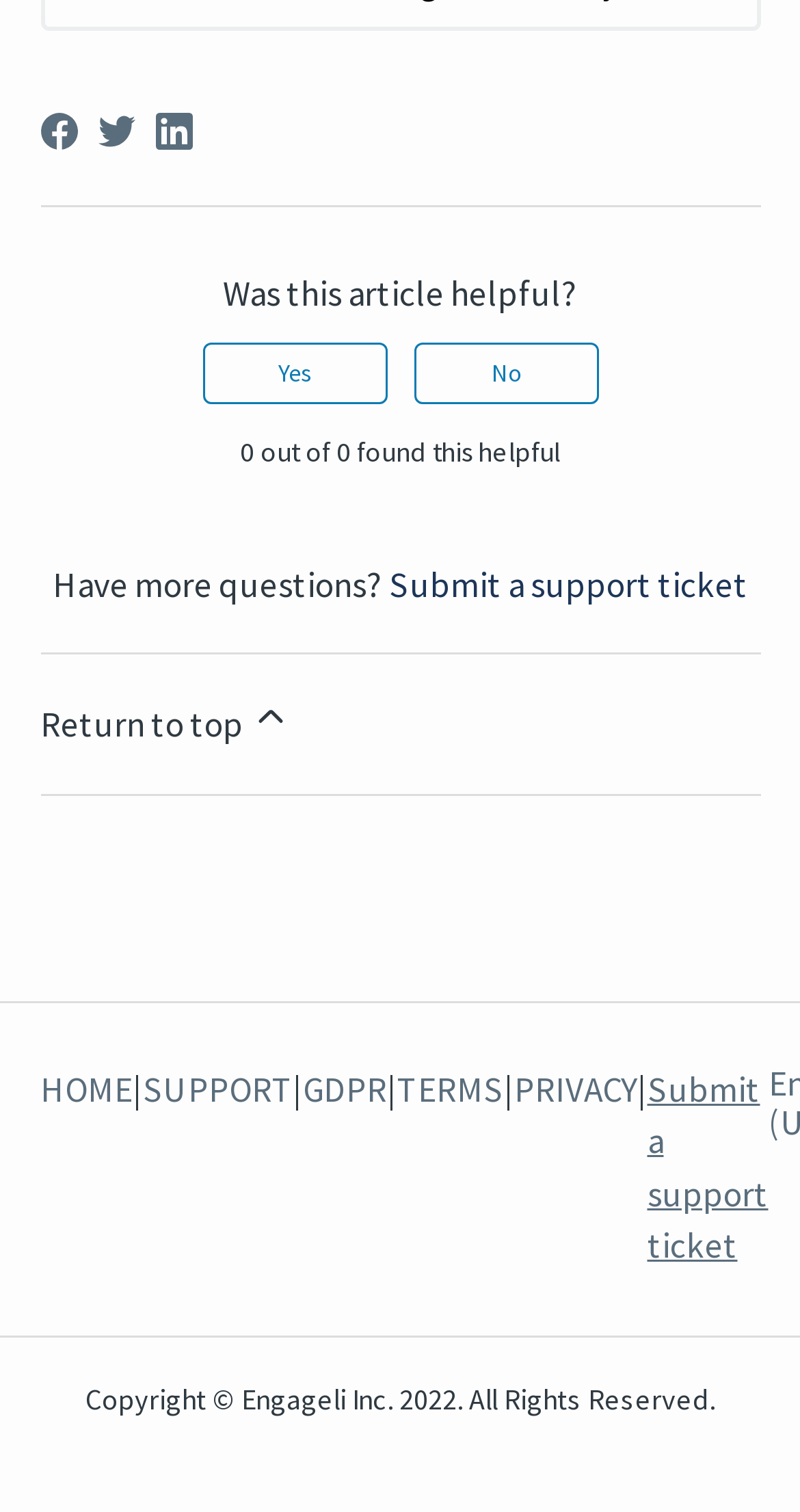What is the current rating of the article's helpfulness?
Please provide a single word or phrase based on the screenshot.

0 out of 0